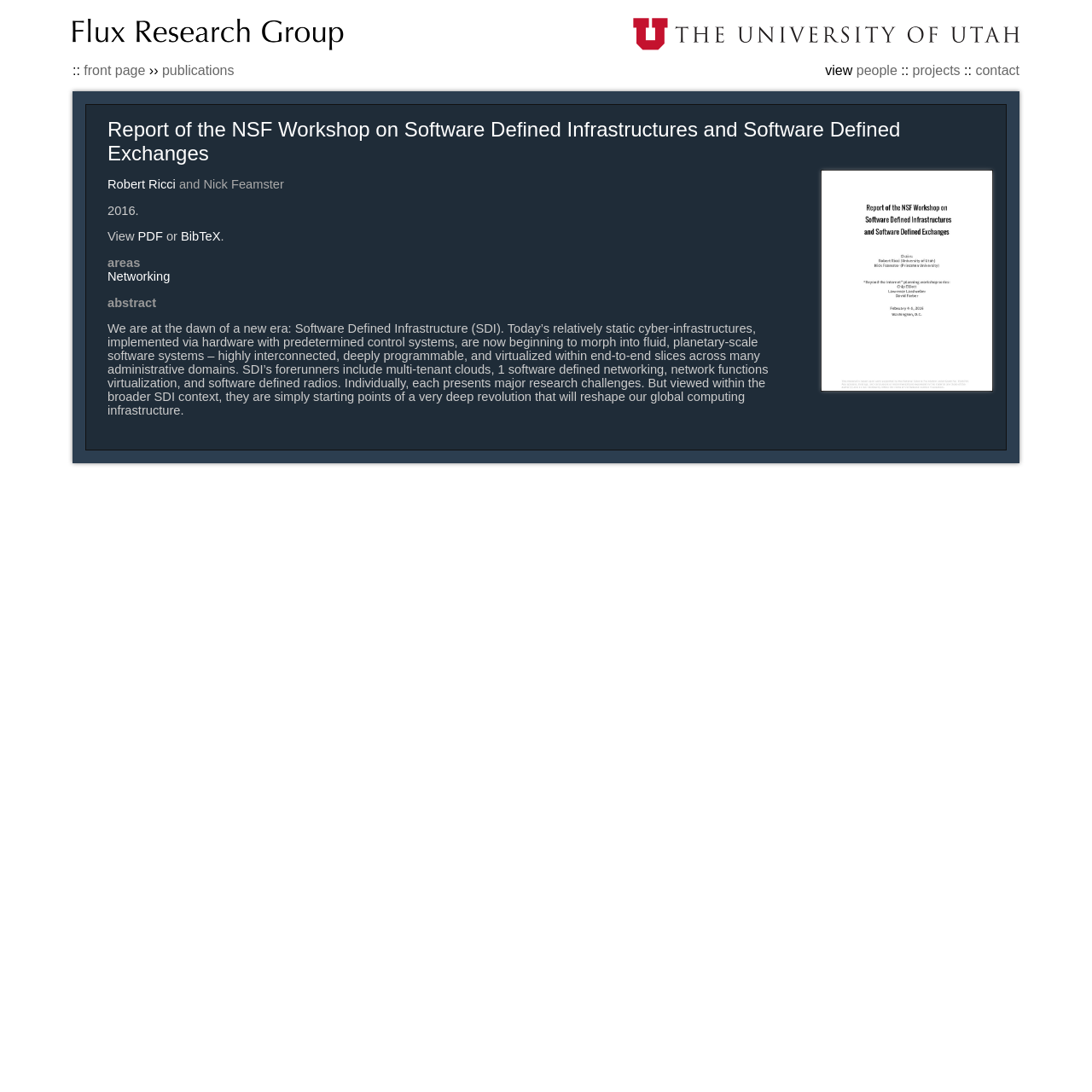Use the details in the image to answer the question thoroughly: 
What is the topic of the report?

The topic of the report can be found in the title of the webpage, which says 'Report of the NSF Workshop on Software Defined Infrastructures and Software Defined Exchanges'.